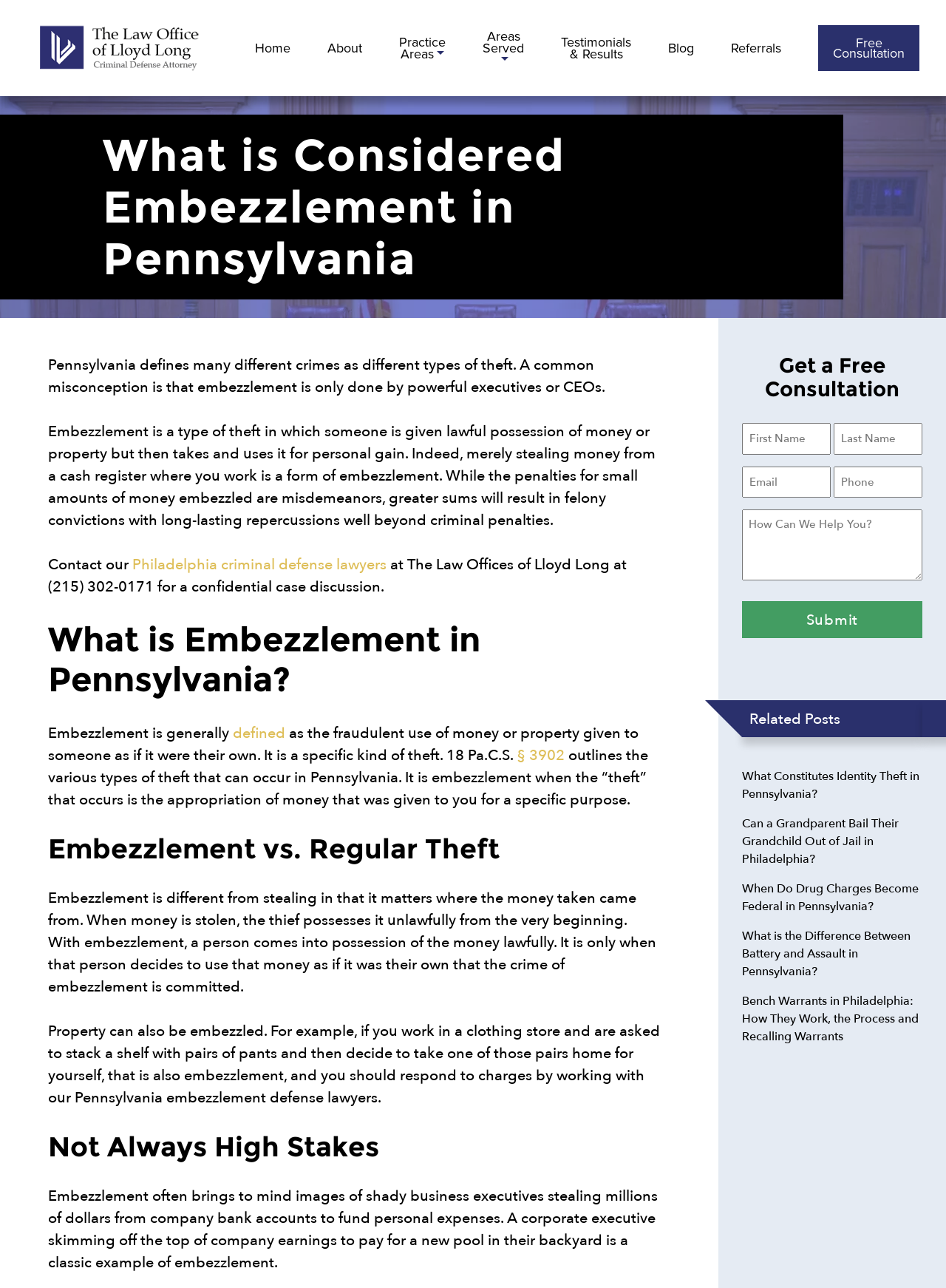How many links are in the 'Related Posts' section?
Look at the image and answer with only one word or phrase.

5